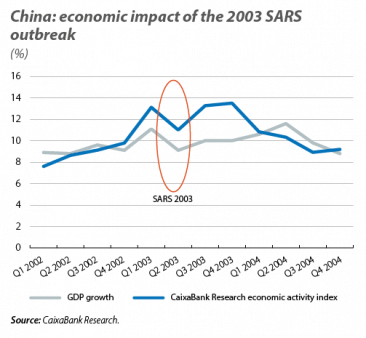What event is highlighted by the orange circle?
Please answer the question with as much detail and depth as you can.

The orange circle marks a distinct point on the graph, and the caption explains that it highlights the impact of the SARS outbreak in mid-2003, which correlates with the decline in both GDP growth and the economic activity index.